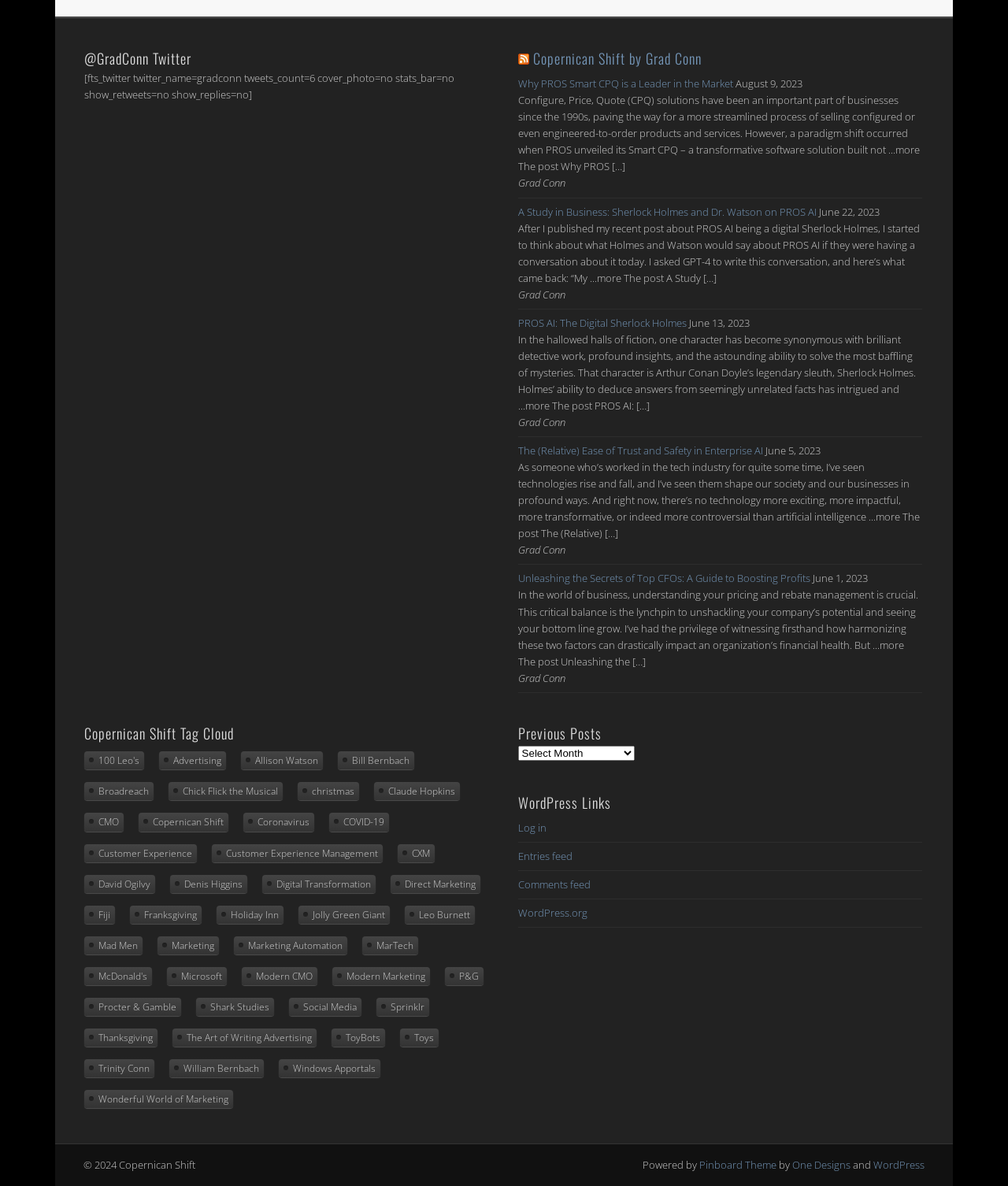What is the name of the Twitter account?
Can you provide a detailed and comprehensive answer to the question?

The Twitter account name can be found in the heading element with the text '@GradConn Twitter'.